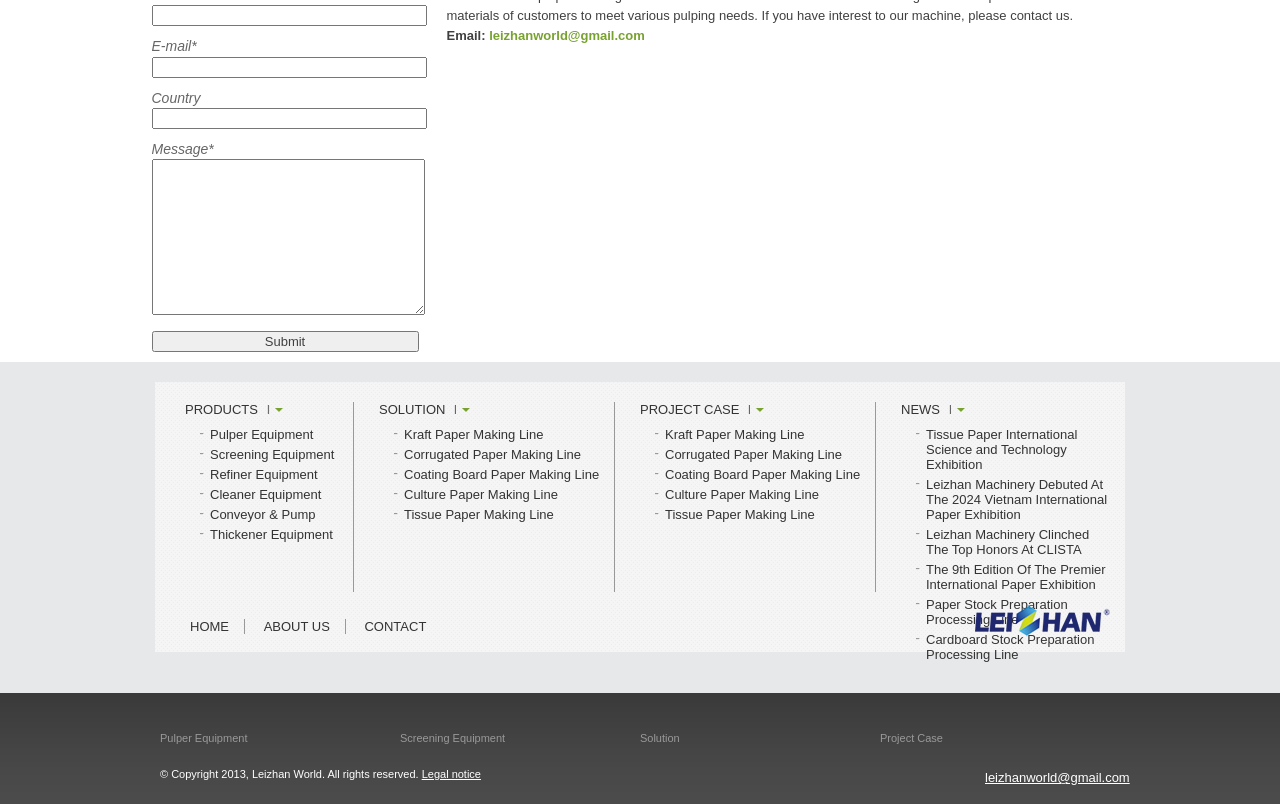Bounding box coordinates should be in the format (top-left x, top-left y, bottom-right x, bottom-right y) and all values should be floating point numbers between 0 and 1. Determine the bounding box coordinate for the UI element described as: Cardboard Stock Preparation Processing Line

[0.723, 0.786, 0.855, 0.824]